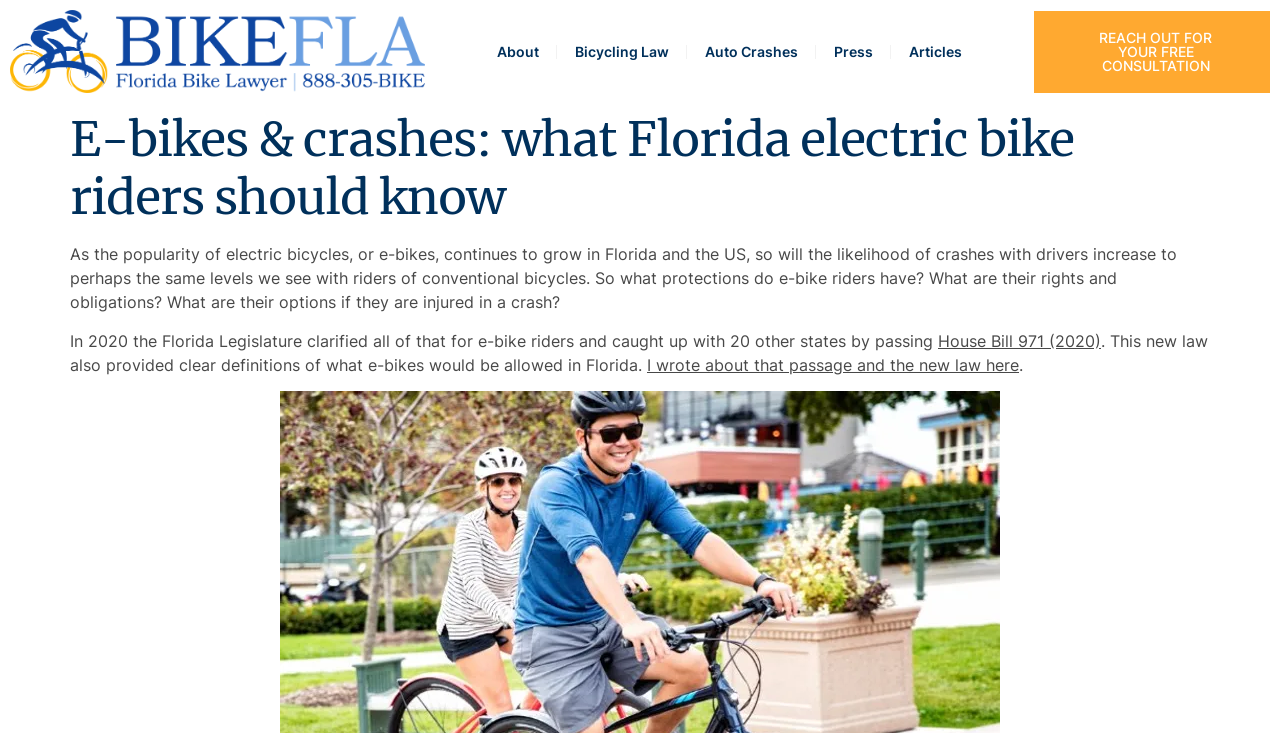Please determine the bounding box coordinates of the section I need to click to accomplish this instruction: "Read the article about the new law".

[0.505, 0.484, 0.796, 0.511]